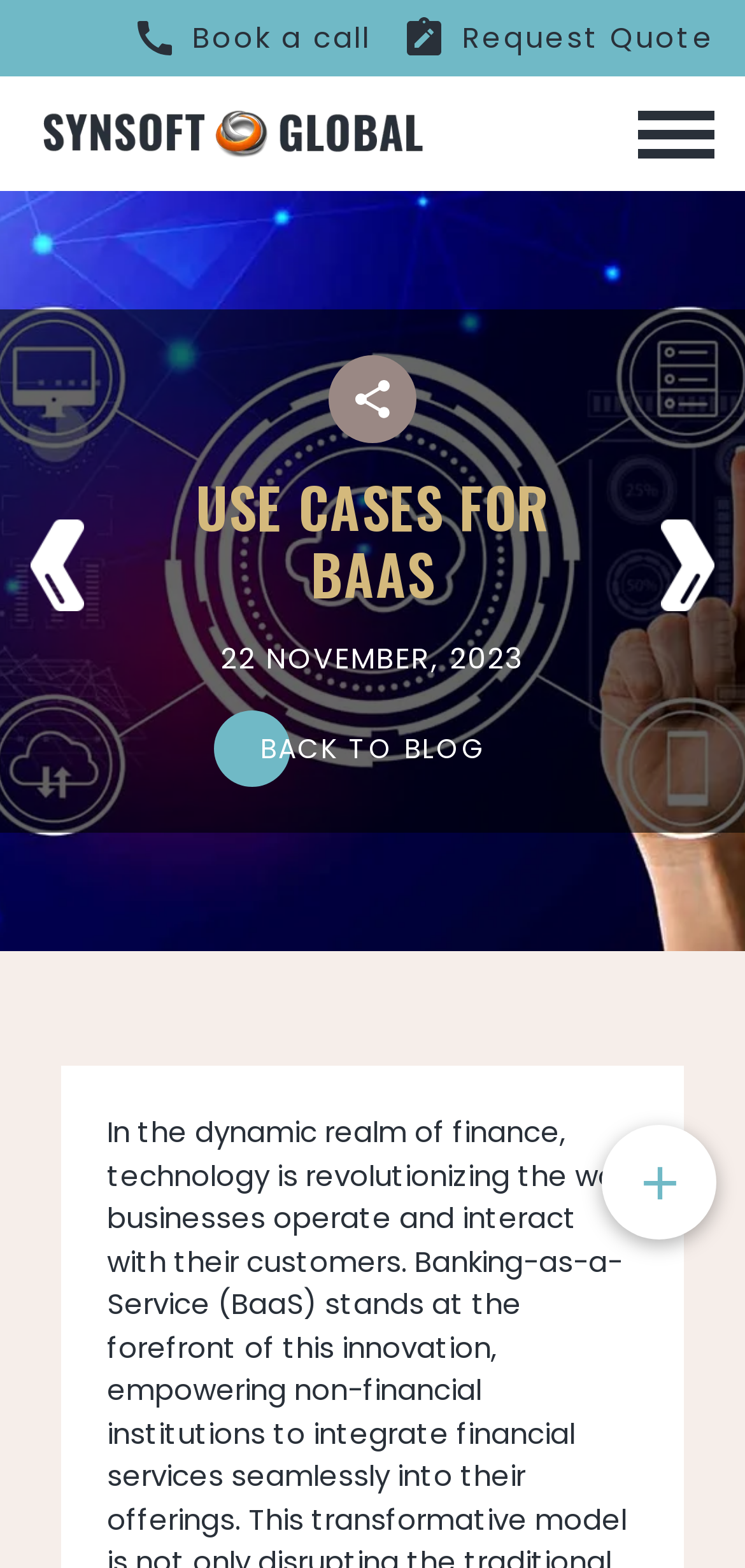Give a concise answer of one word or phrase to the question: 
How many buttons are on the top right corner?

2